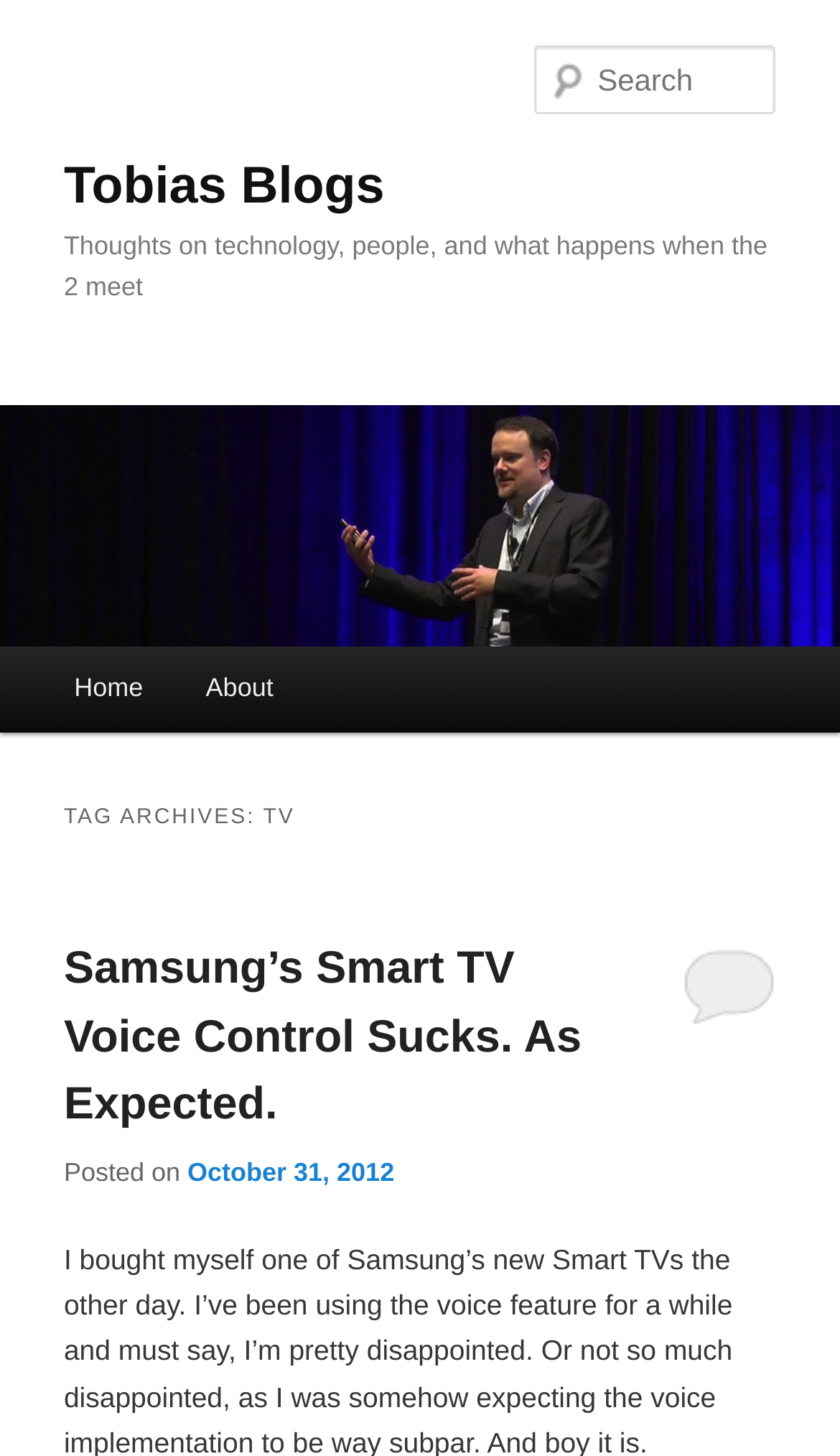Give a concise answer of one word or phrase to the question: 
What is the main topic of the blog post?

TV